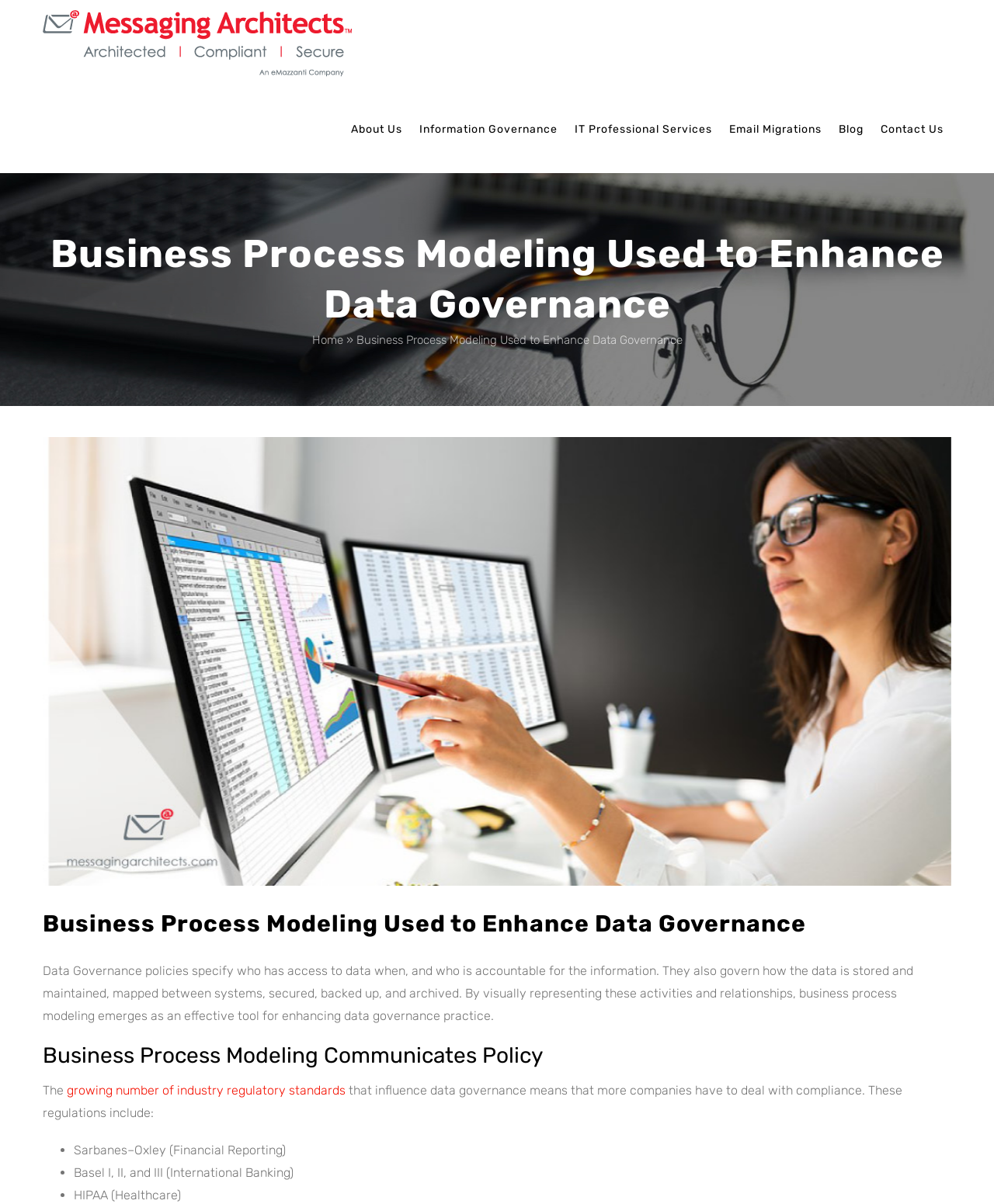Please find the bounding box coordinates of the section that needs to be clicked to achieve this instruction: "Go to Top".

[0.904, 0.803, 0.941, 0.825]